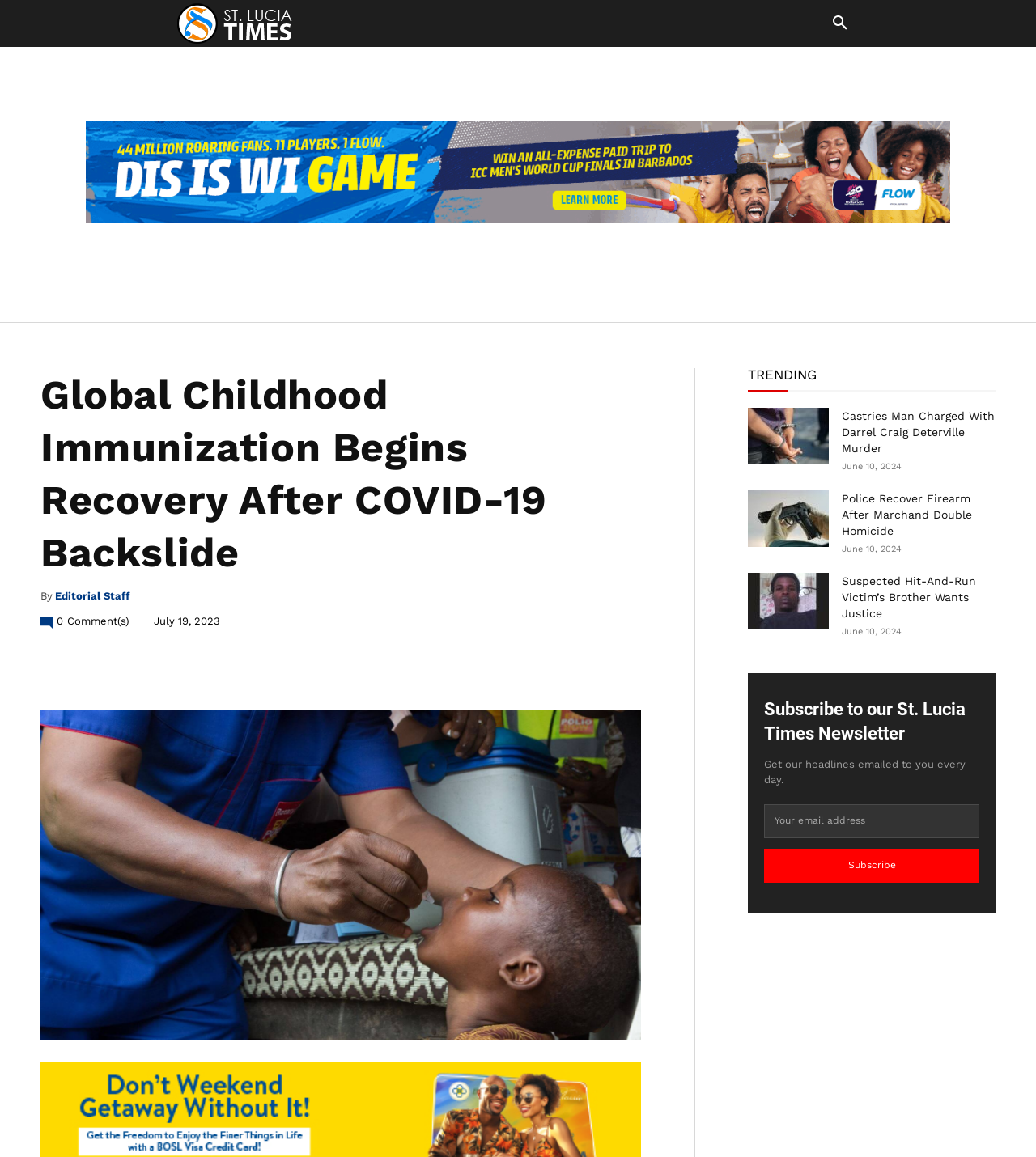Locate the bounding box coordinates of the UI element described by: "Contact Us". The bounding box coordinates should consist of four float numbers between 0 and 1, i.e., [left, top, right, bottom].

[0.713, 0.0, 0.82, 0.041]